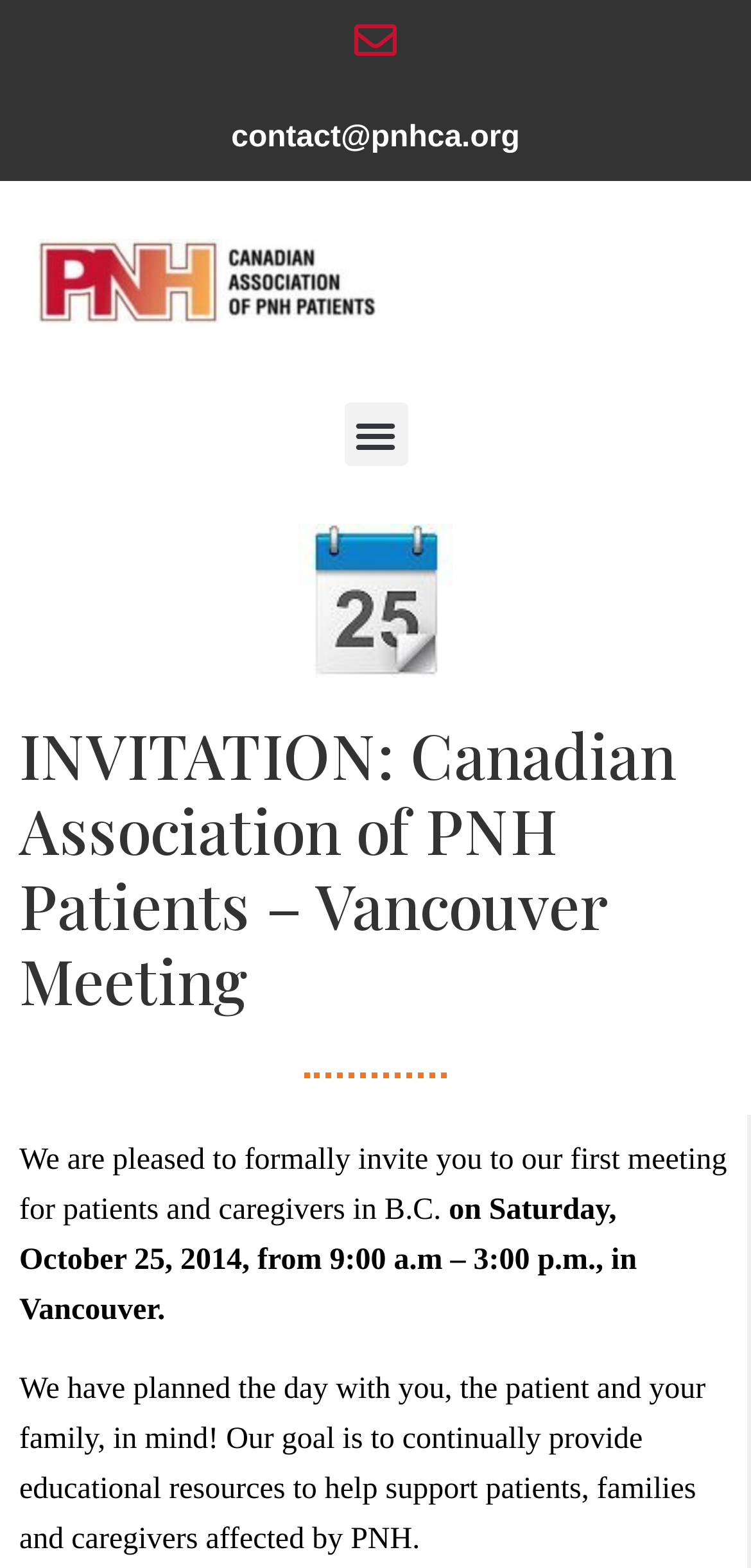What is the date of the meeting?
Please ensure your answer to the question is detailed and covers all necessary aspects.

The date of the meeting can be found in the text 'on Saturday, October 25, 2014, from 9:00 a.m – 3:00 p.m., in Vancouver.' which explicitly states the date of the meeting.